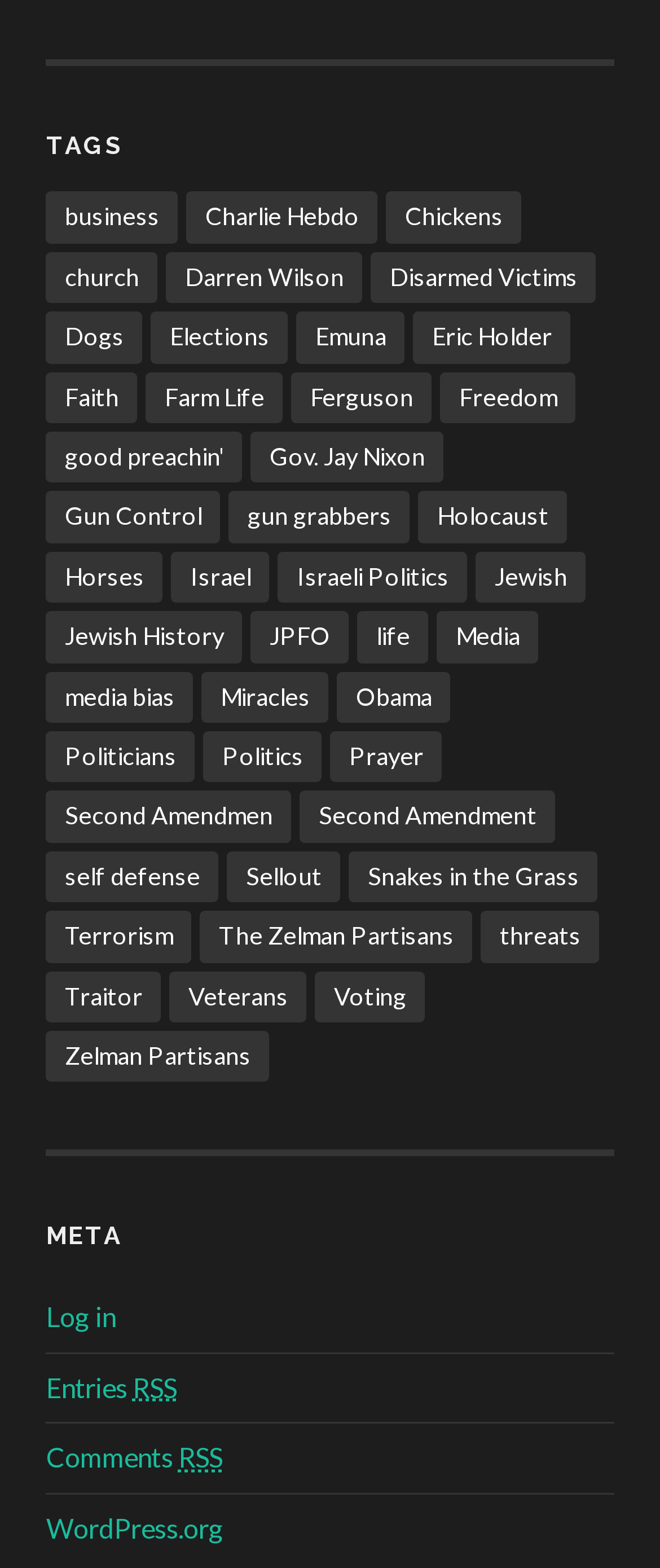Locate the bounding box coordinates of the UI element described by: "Eric Holder". Provide the coordinates as four float numbers between 0 and 1, formatted as [left, top, right, bottom].

[0.626, 0.199, 0.865, 0.232]